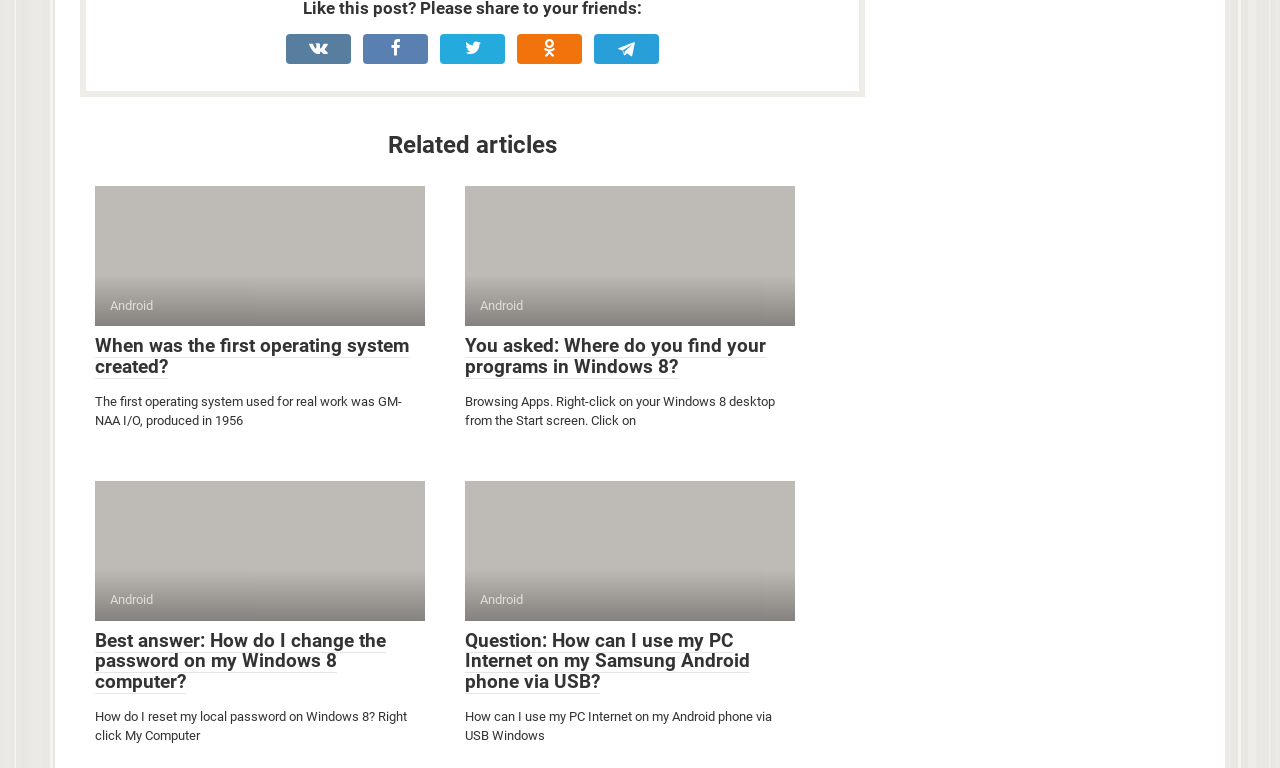Provide a short, one-word or phrase answer to the question below:
How can I use my PC Internet on my Android phone via USB?

Via USB Windows